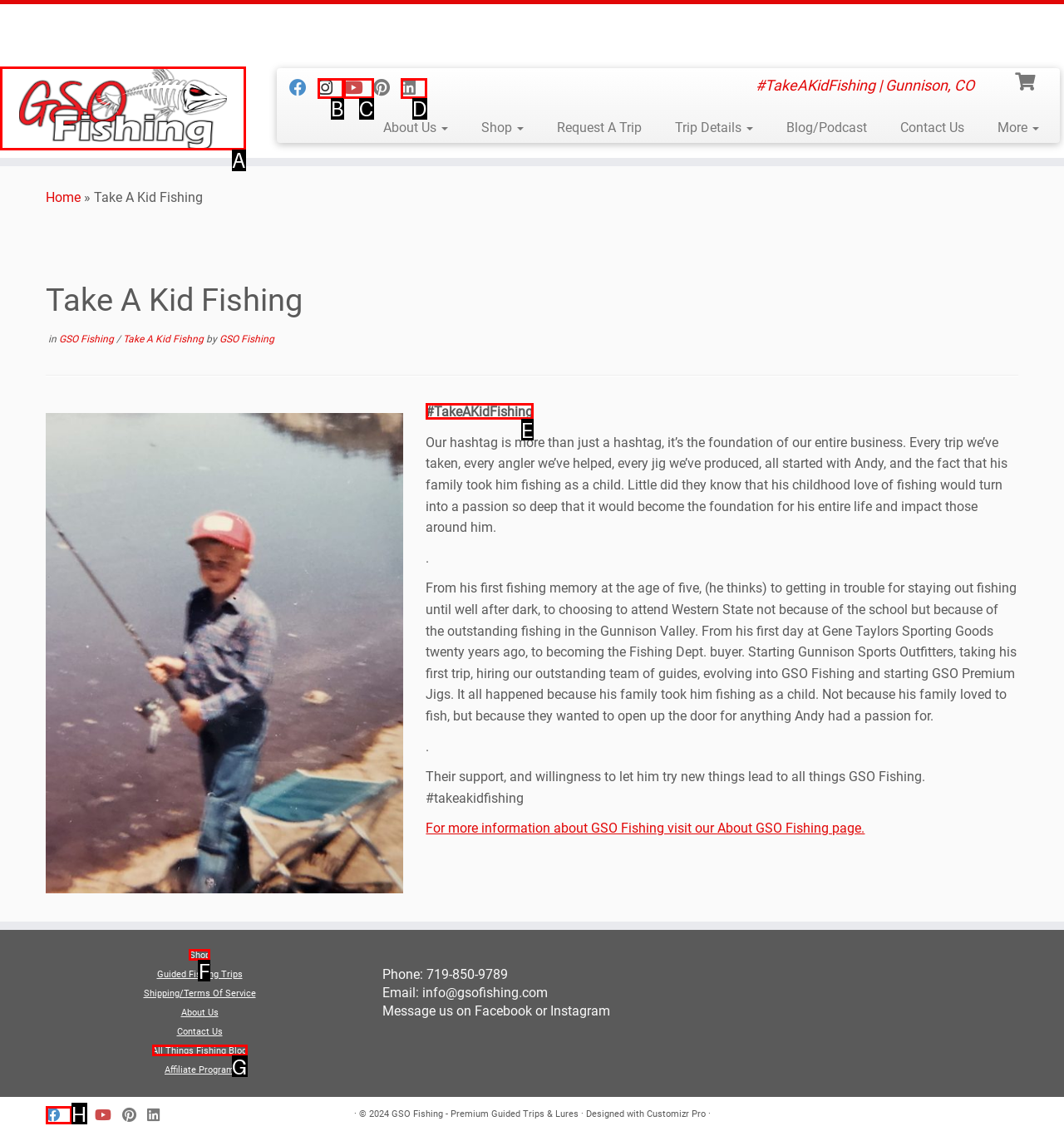Show which HTML element I need to click to perform this task: Read the 'Take A Kid Fishing' story Answer with the letter of the correct choice.

E